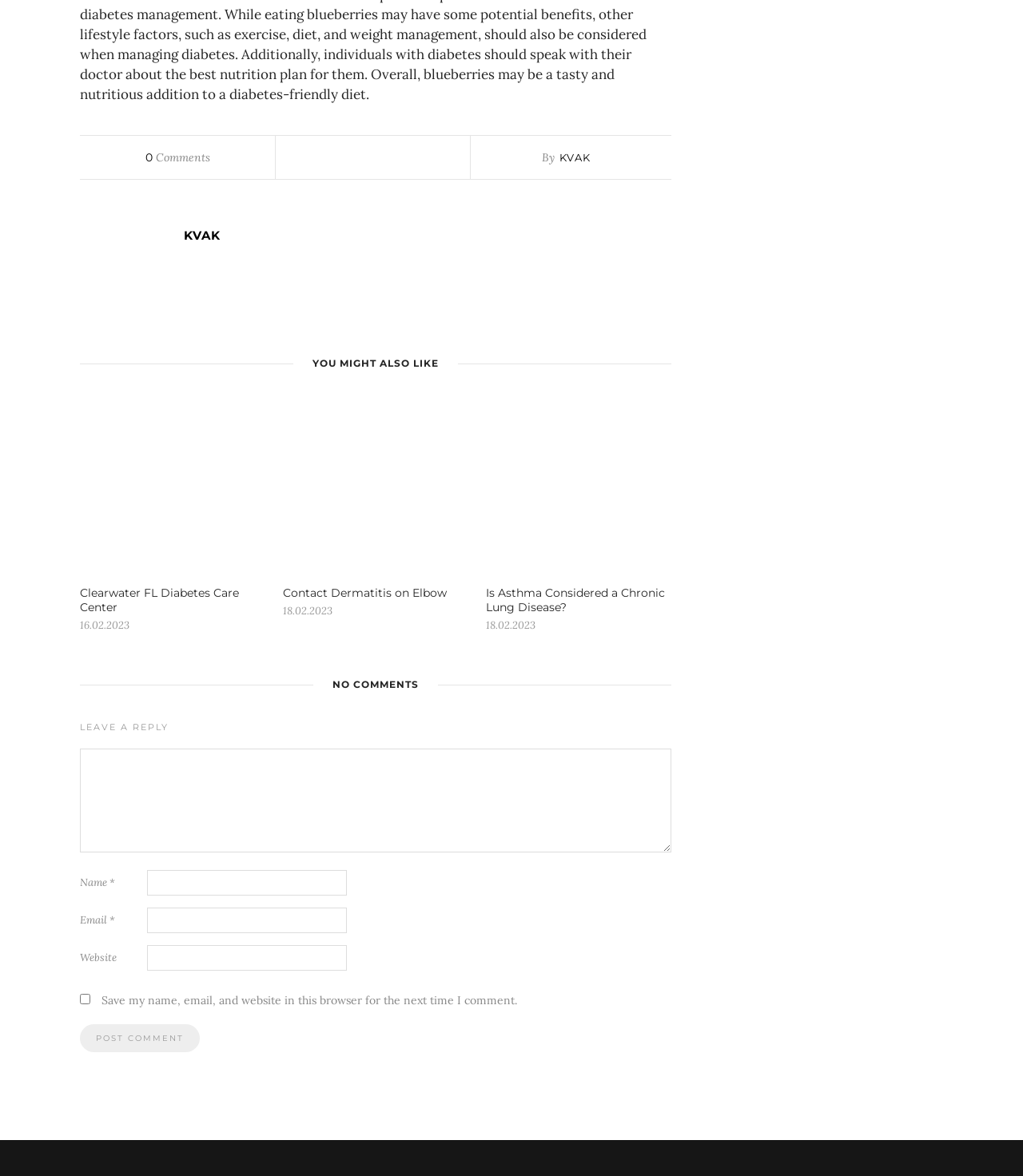What is the purpose of the checkbox?
Please provide a comprehensive answer based on the information in the image.

The purpose of the checkbox is to save the commenter's name, email, and website in the browser for the next time they comment, as indicated by the checkbox 'Save my name, email, and website in this browser for the next time I comment.' with the bounding box coordinates [0.078, 0.845, 0.088, 0.854].